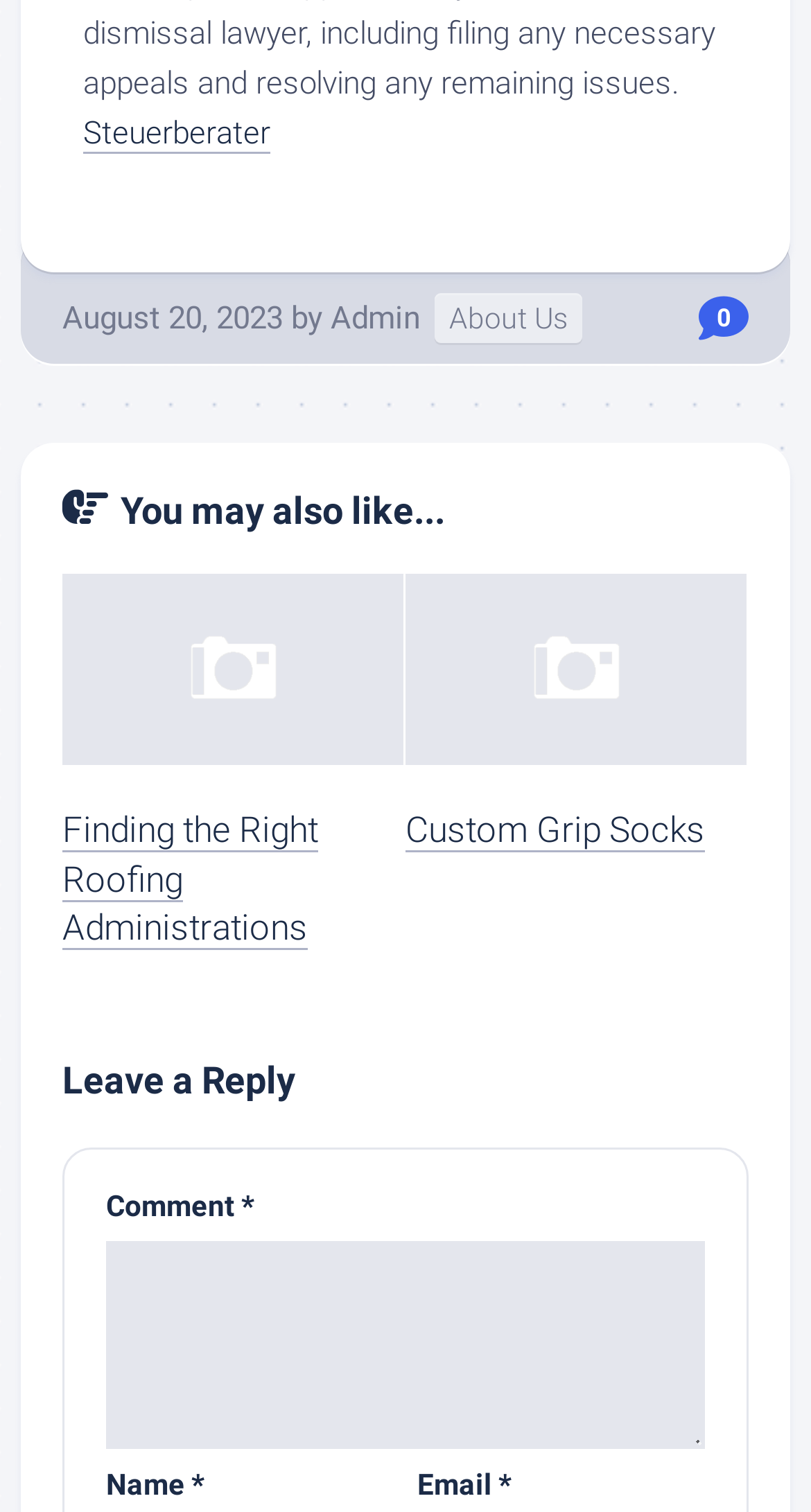Using the provided description alt="Finding the Right Roofing Administrations", find the bounding box coordinates for the UI element. Provide the coordinates in (top-left x, top-left y, bottom-right x, bottom-right y) format, ensuring all values are between 0 and 1.

[0.077, 0.379, 0.497, 0.506]